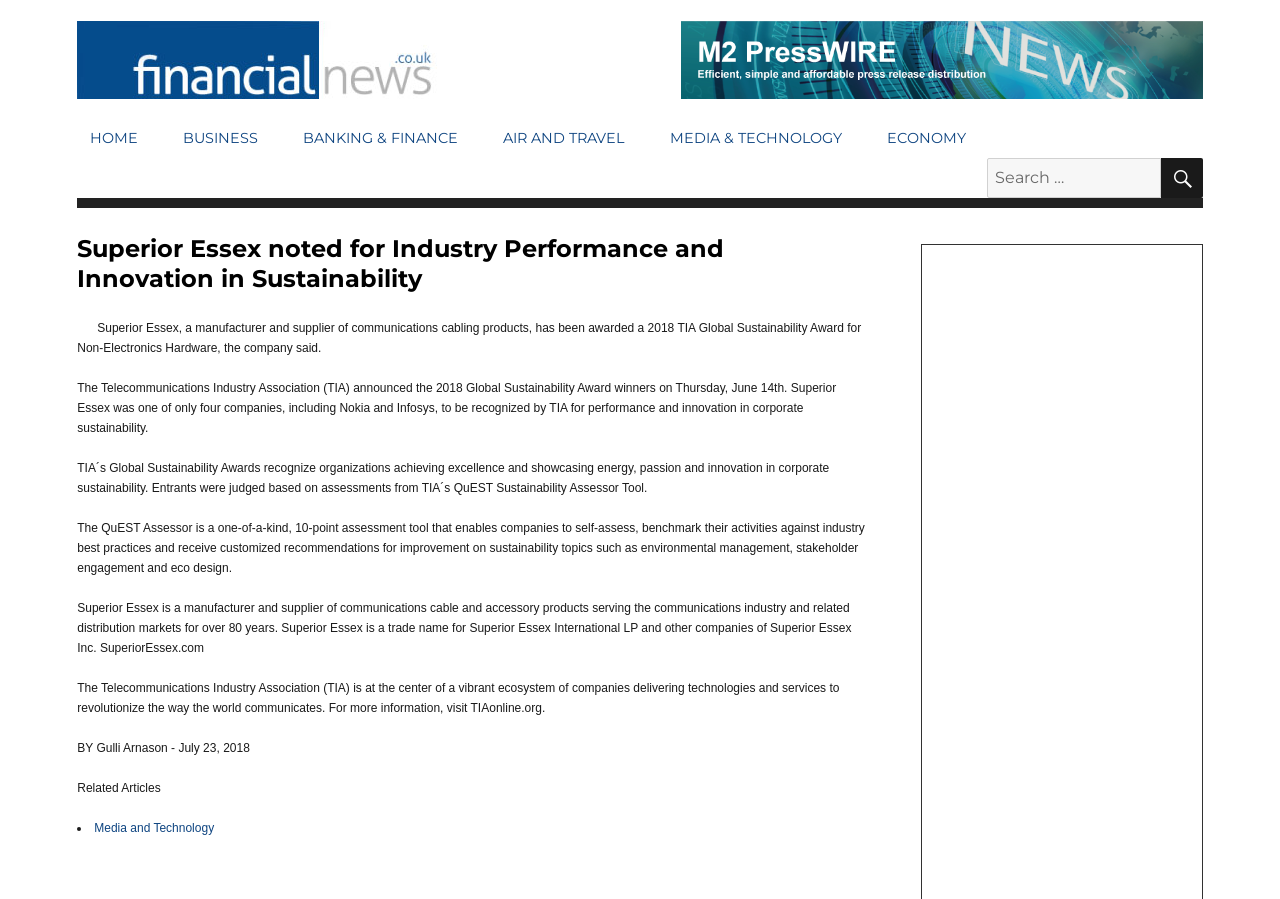Kindly determine the bounding box coordinates for the clickable area to achieve the given instruction: "Search for something".

[0.771, 0.176, 0.907, 0.22]